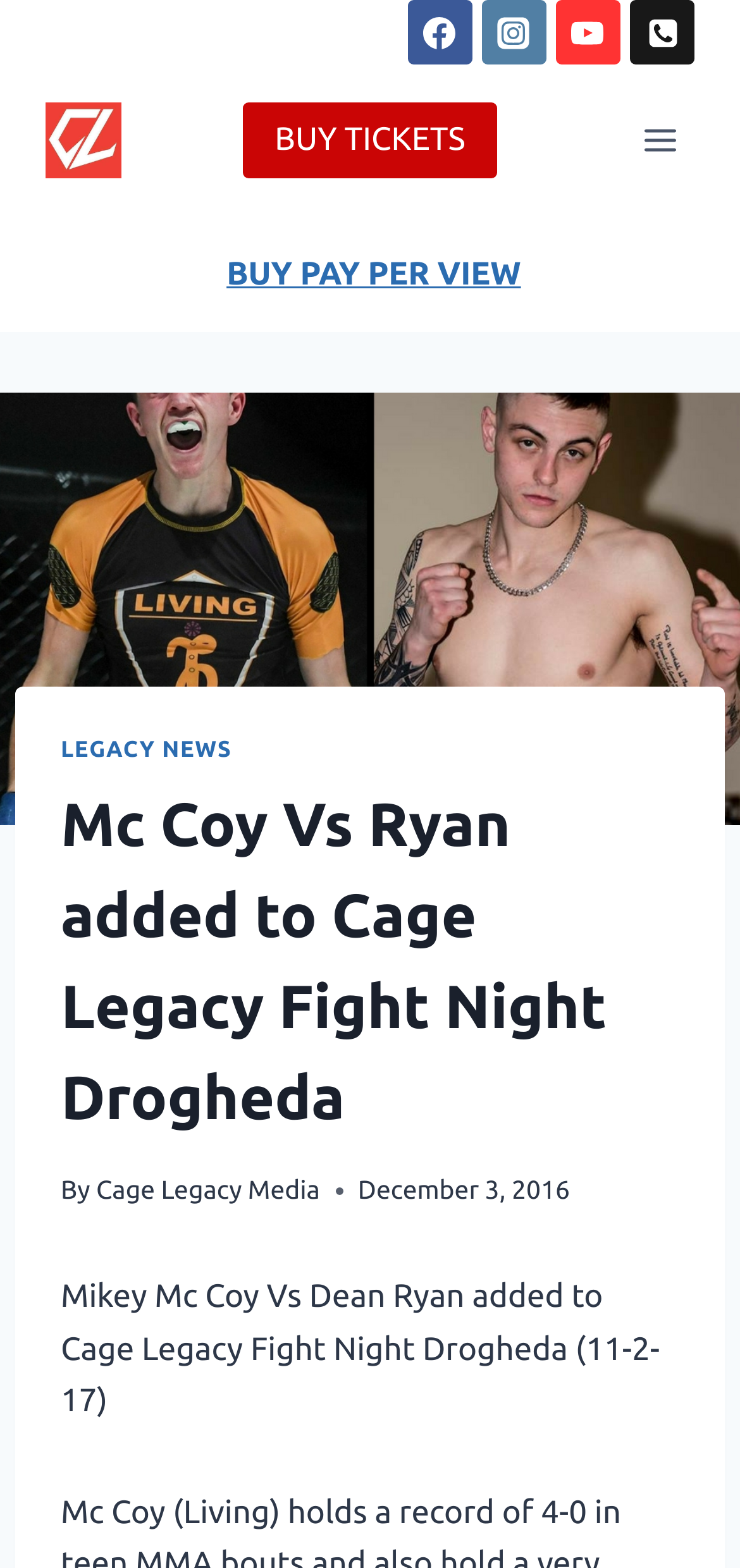Provide the bounding box coordinates of the HTML element this sentence describes: "Legacy News". The bounding box coordinates consist of four float numbers between 0 and 1, i.e., [left, top, right, bottom].

[0.082, 0.471, 0.313, 0.486]